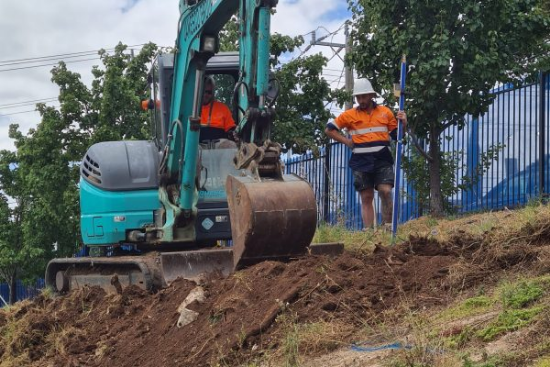Construct a detailed narrative about the image.

The image depicts a construction site where an excavator is in operation, showcasing the process of excavation. The machine, painted in a turquoise hue, is poised to dig into the earth, helping in the preparation for a rock retaining wall, an important component in landscape construction. In the foreground, a worker is actively monitoring the excavator's progress, dressed in an orange safety shirt and a sun hat, indicating a focus on safety and professionalism in the construction process. The background features green foliage and a partially visible blue fence, typical in construction settings, contributing to the overall atmosphere of the project. This scene encapsulates the meticulous attention to detail and expertise that the Jamesco Group brings to their services, effectively combining functionality with aesthetic appeal.